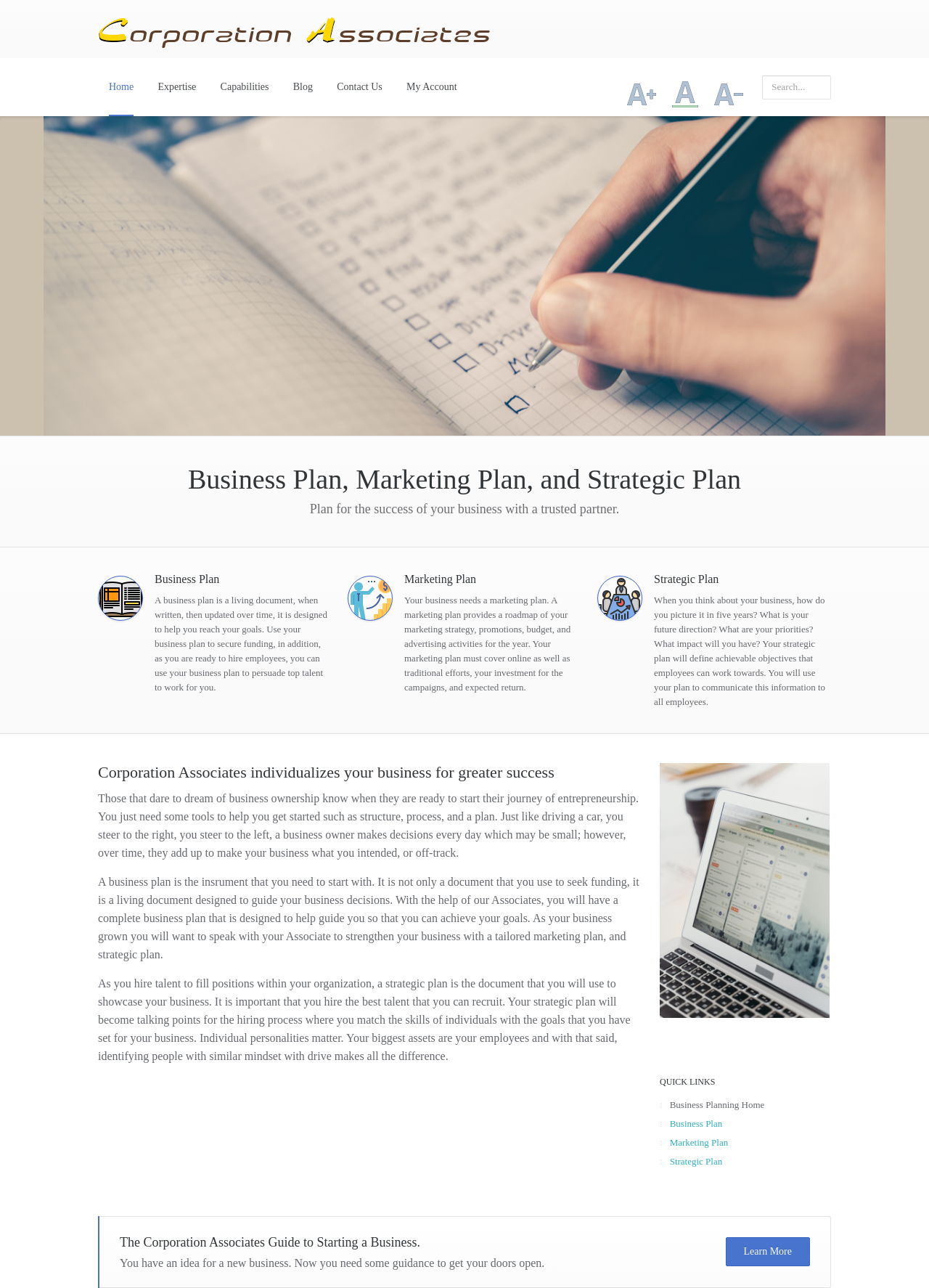Please extract the title of the webpage.

Business Plan, Marketing Plan, and Strategic Plan